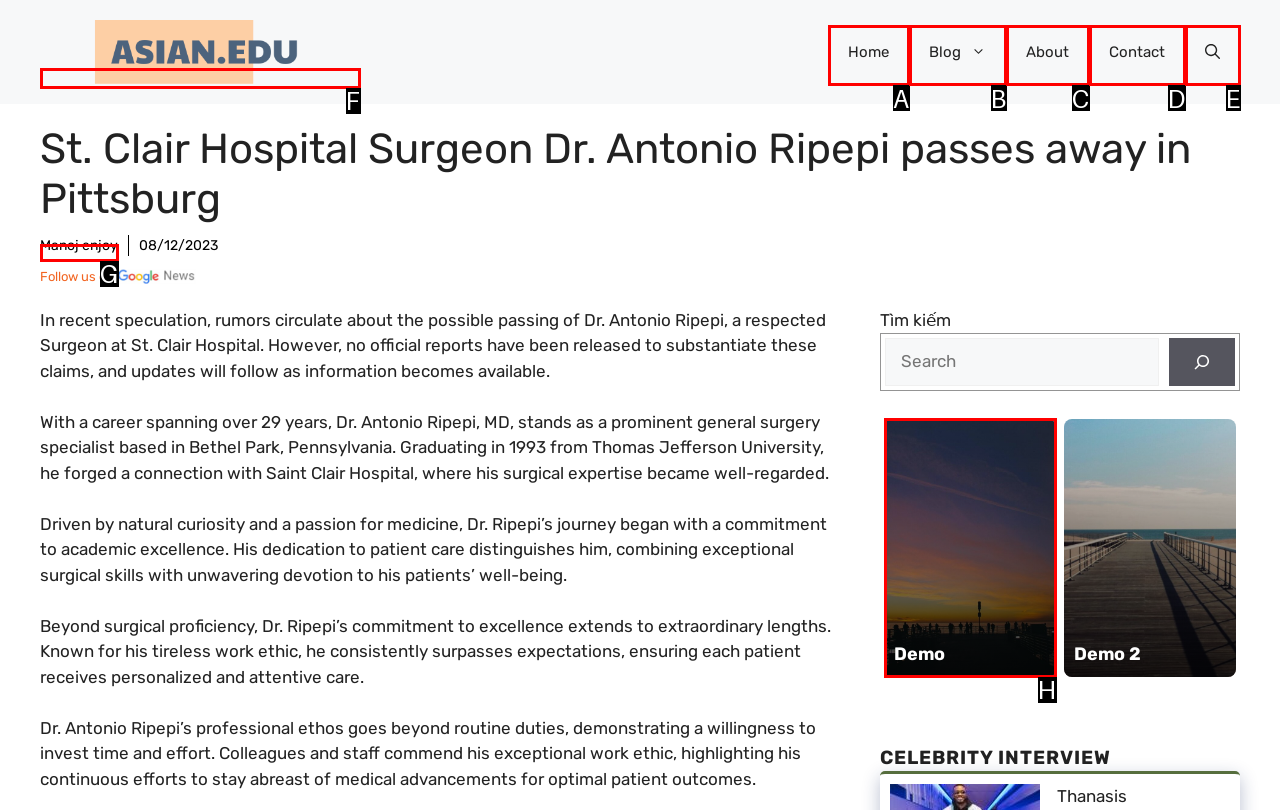Identify the correct letter of the UI element to click for this task: Click the 'Demo' link
Respond with the letter from the listed options.

H